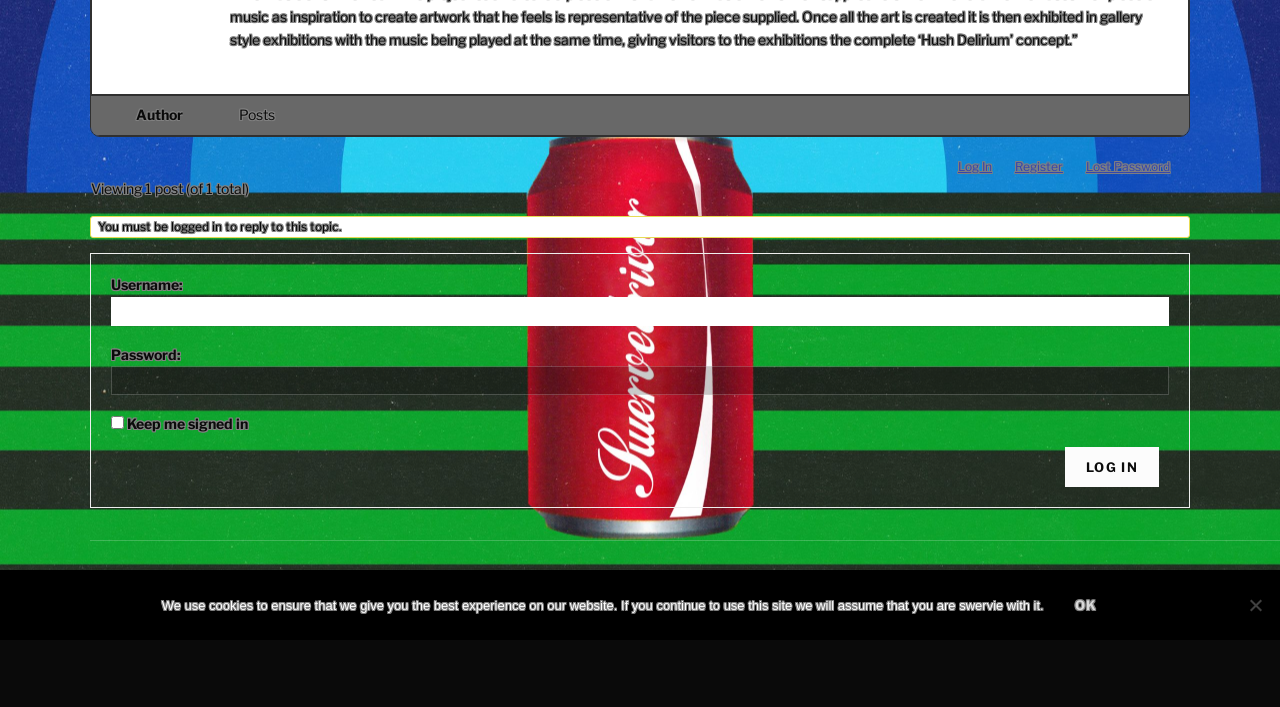Using the given description, provide the bounding box coordinates formatted as (top-left x, top-left y, bottom-right x, bottom-right y), with all values being floating point numbers between 0 and 1. Description: parent_node: Username: name="log"

[0.087, 0.419, 0.913, 0.46]